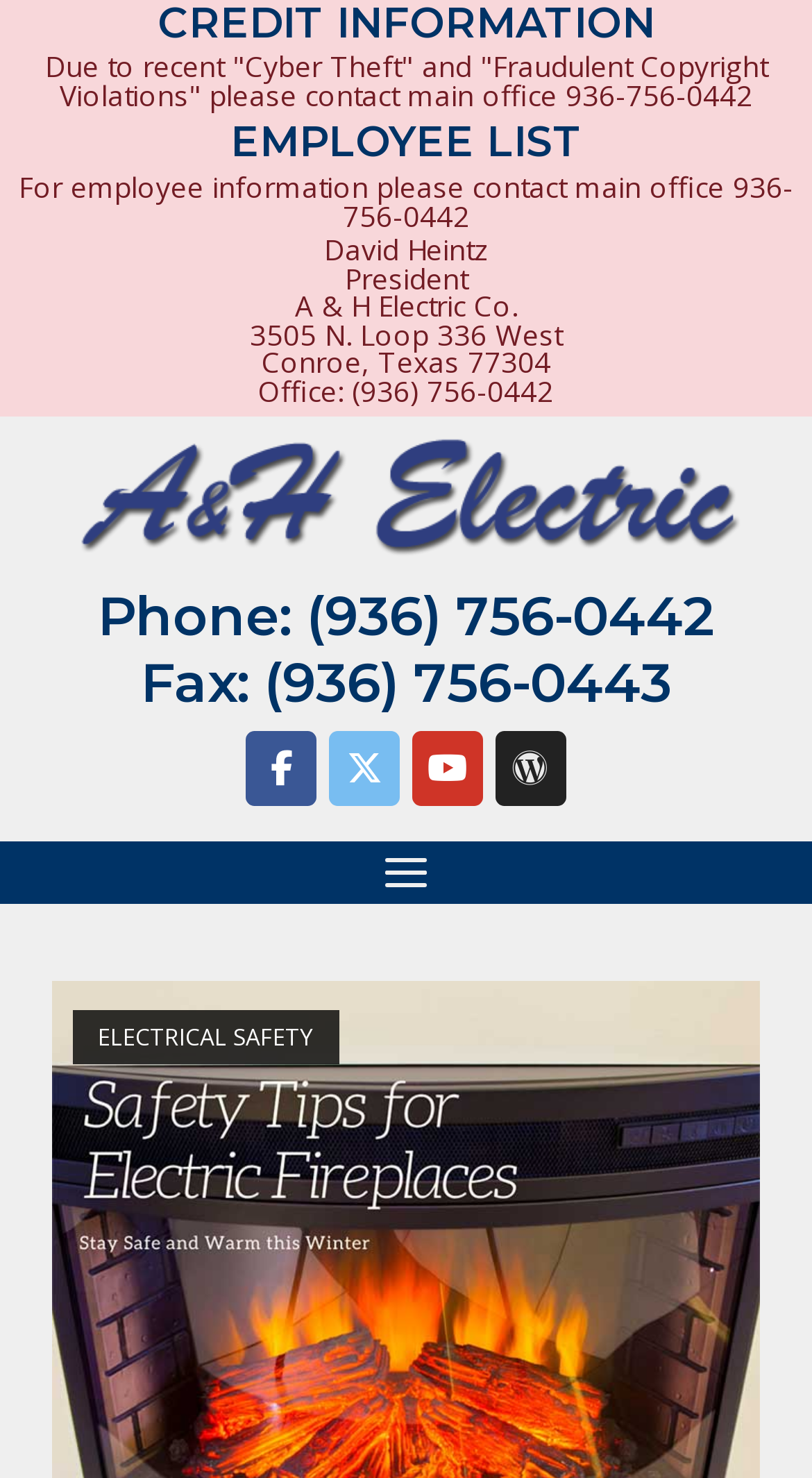Write an elaborate caption that captures the essence of the webpage.

This webpage appears to be the homepage of A&H Electric, an electric company. At the top, there is a notice about "Cyber Theft" and "Fraudulent Copyright Violations" with a contact phone number. Below this notice, there is an "EMPLOYEE LIST" heading, followed by employee information, including the president's name, company name, address, and office phone number.

On the left side of the page, there is a navigation menu with a "Home" link, accompanied by an image of the company's logo. Below this menu, there is a heading with the company's phone and fax numbers, along with a link to the phone number.

The page also features a section with links to the company's social media profiles, including Facebook, Twitter, Youtube, and Wordpress. On the right side of this section, there is a link to "ELECTRICAL SAFETY" which is likely a subpage or article related to electrical safety tips.

There is no prominent mention of winter, cozy throws, or fireplaces, which seems to contradict the provided meta description. The content of the page appears to be focused on the electric company's information and services rather than winter-related topics.